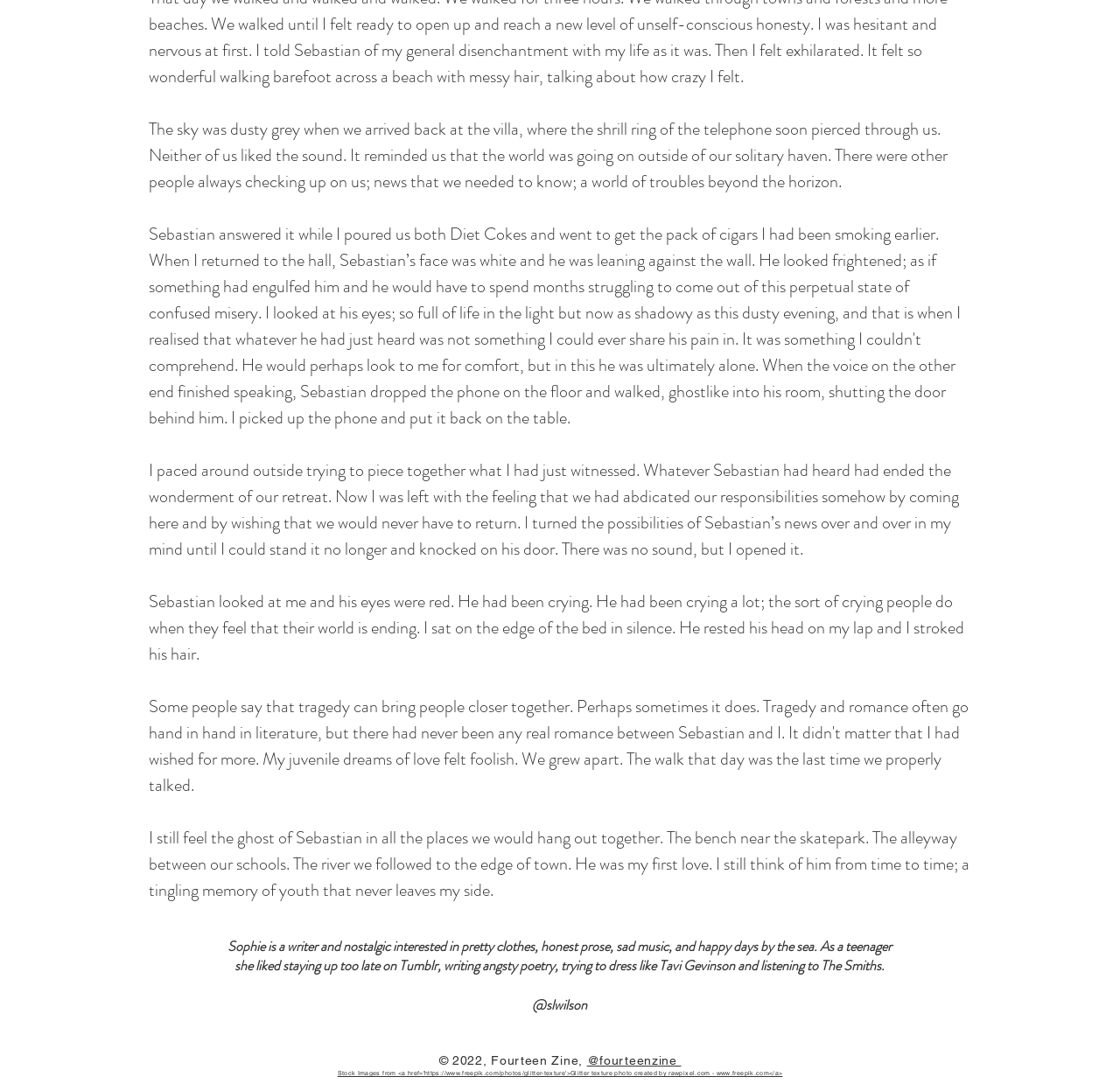Answer the question below with a single word or a brief phrase: 
What is the author's name?

Sophie